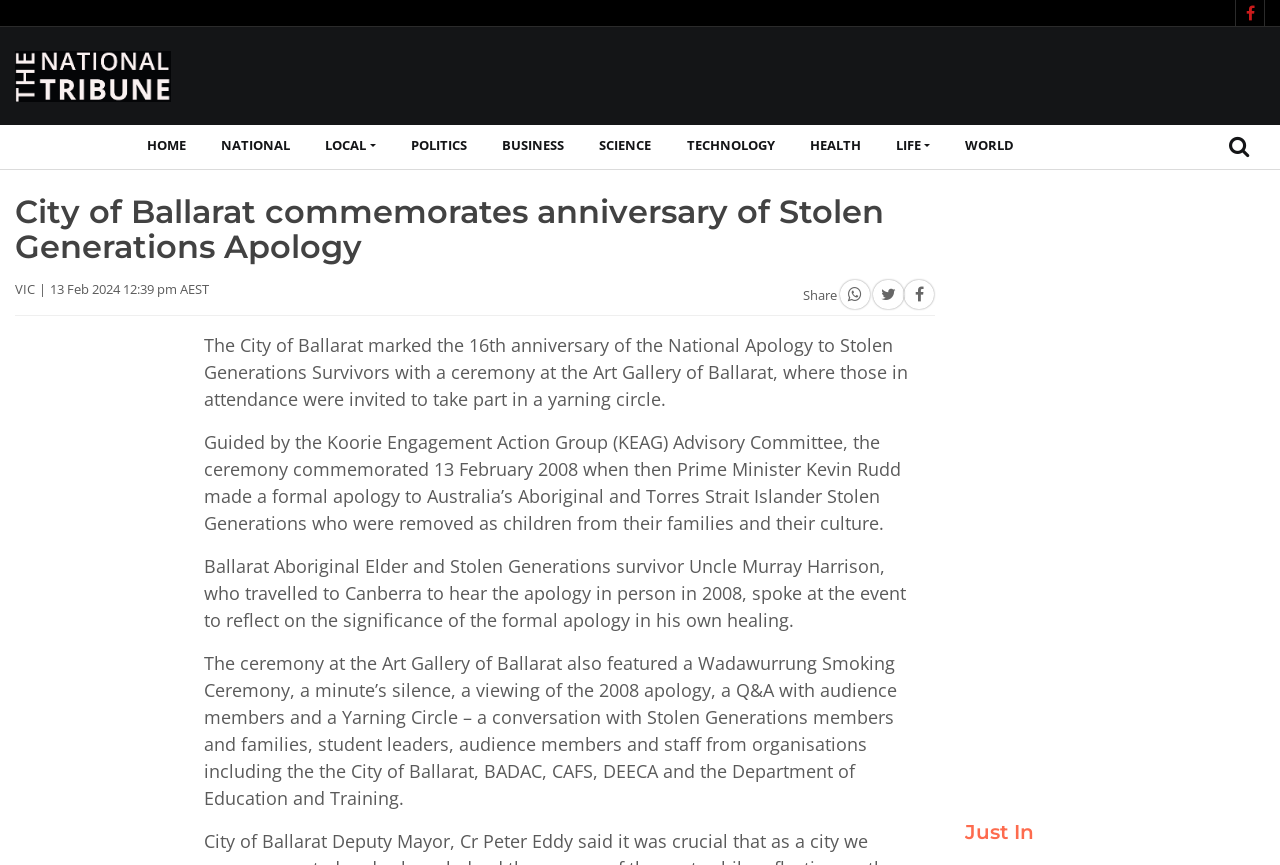Extract the text of the main heading from the webpage.

City of Ballarat commemorates anniversary of Stolen Generations Apology